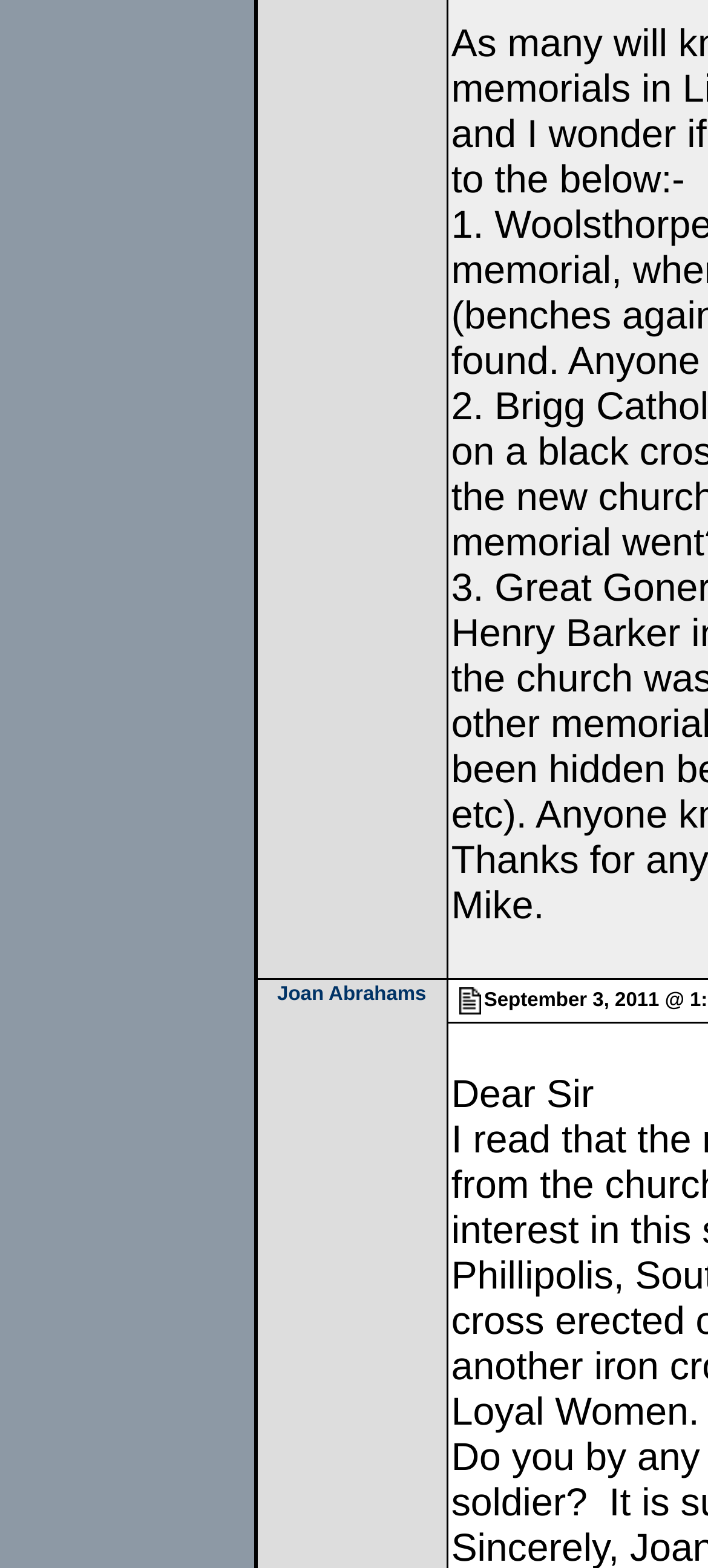Determine the bounding box of the UI element mentioned here: "parent_node: HOME aria-label="hamburger-icon"". The coordinates must be in the format [left, top, right, bottom] with values ranging from 0 to 1.

None